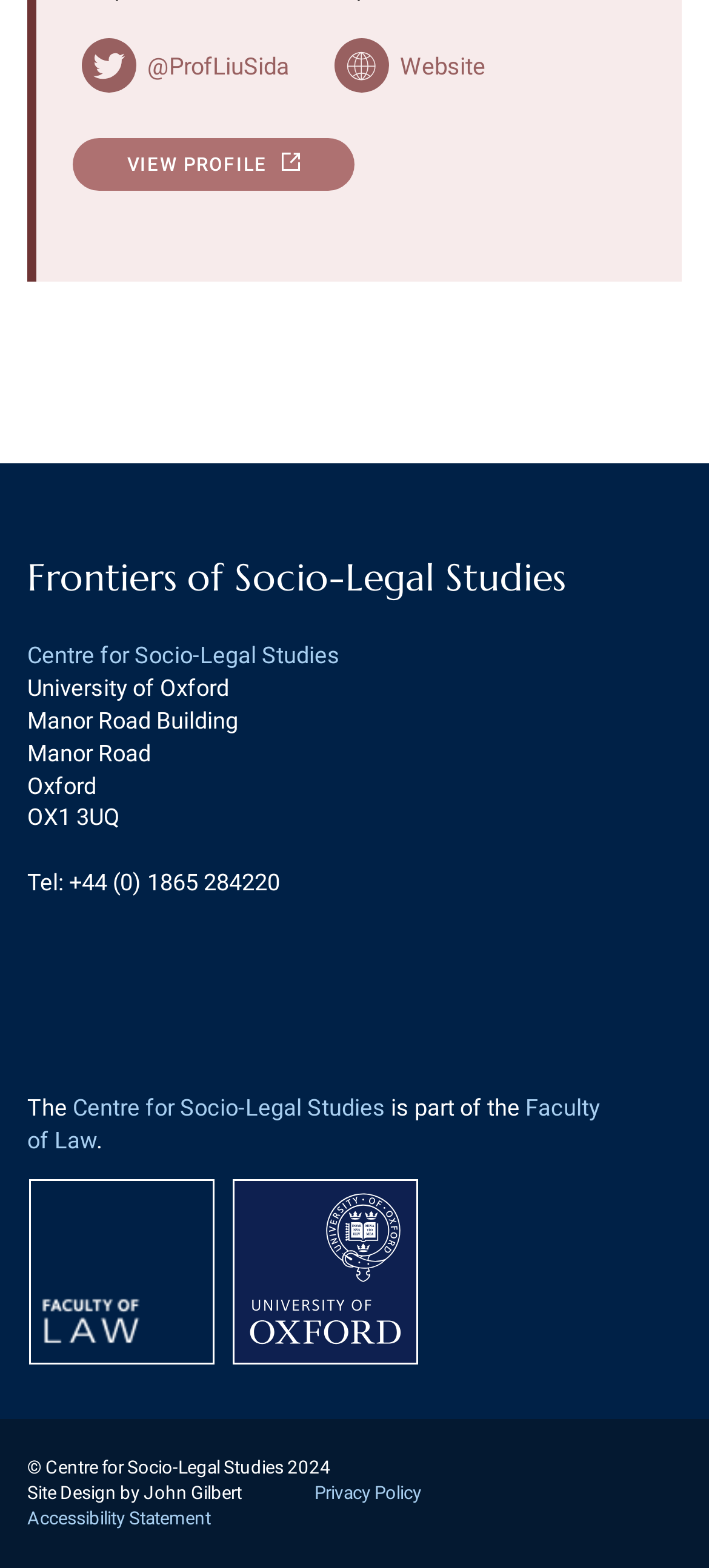Identify the bounding box coordinates necessary to click and complete the given instruction: "Read Accessibility Statement".

[0.038, 0.962, 0.297, 0.975]